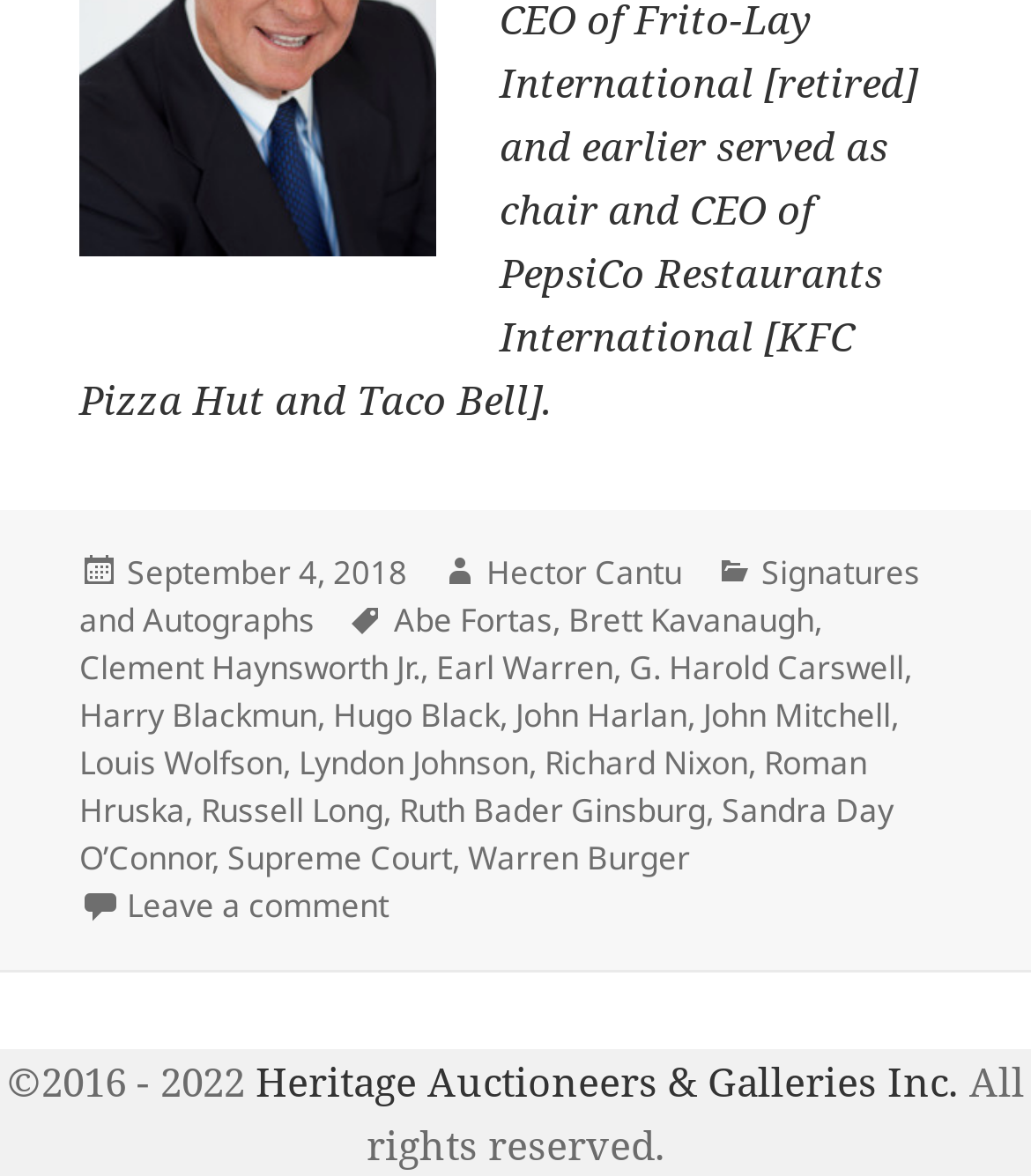What is the date of the post?
Please ensure your answer to the question is detailed and covers all necessary aspects.

The date of the post can be found in the footer section of the webpage, where it is written 'Posted on September 4, 2018'.